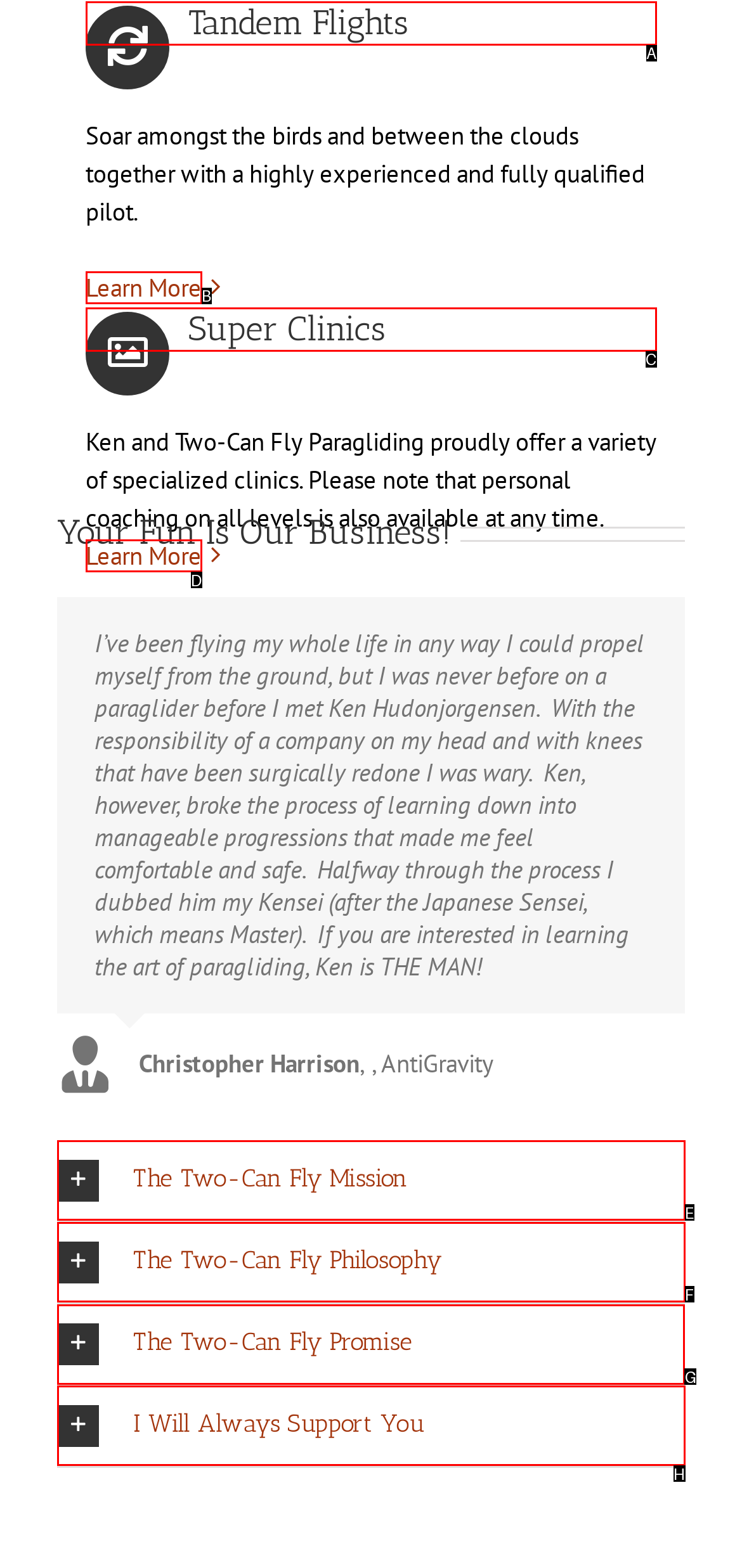Specify which element within the red bounding boxes should be clicked for this task: Discover the Two-Can Fly Promise Respond with the letter of the correct option.

G